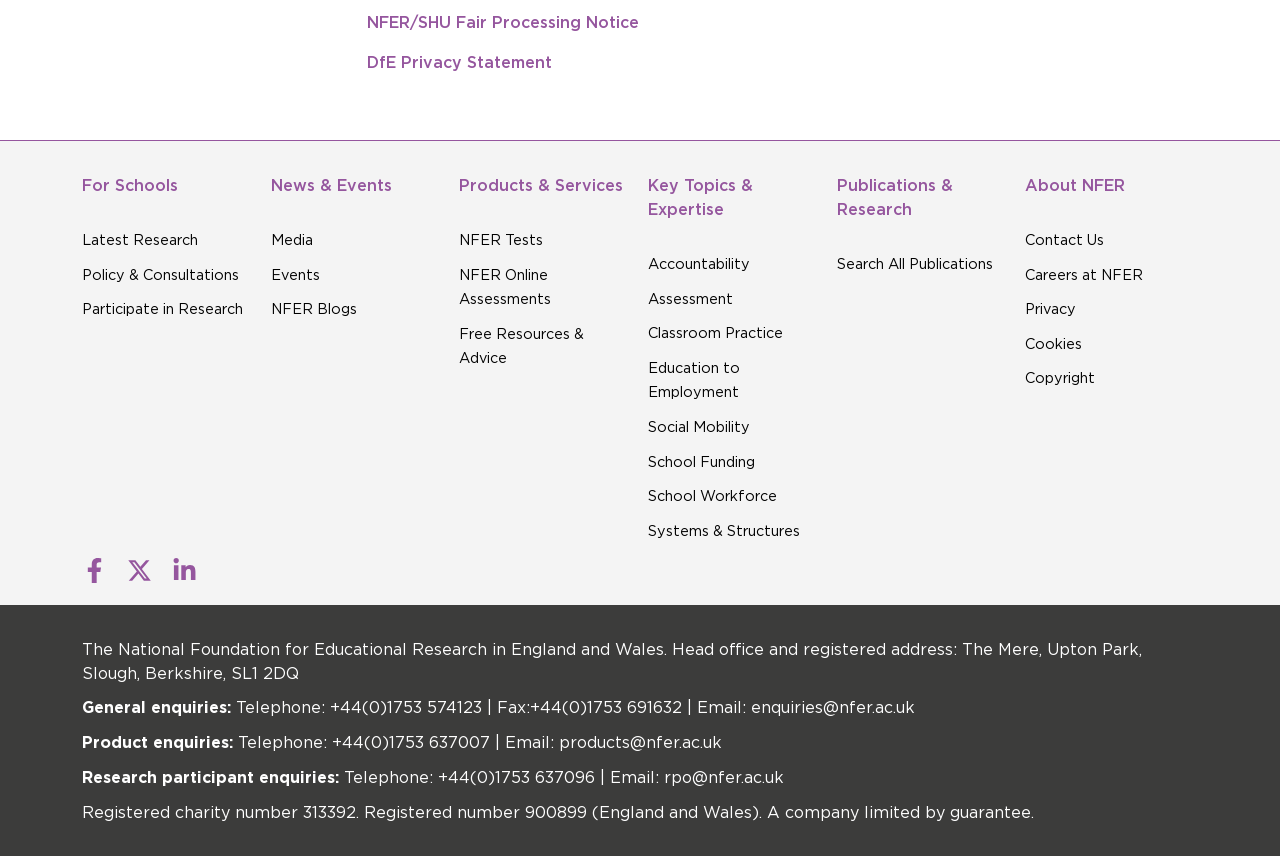What is the topic of the link 'Classroom Practice'?
Please ensure your answer is as detailed and informative as possible.

I found the answer by looking at the link 'Classroom Practice' and its surrounding links, which suggest that it is related to education.